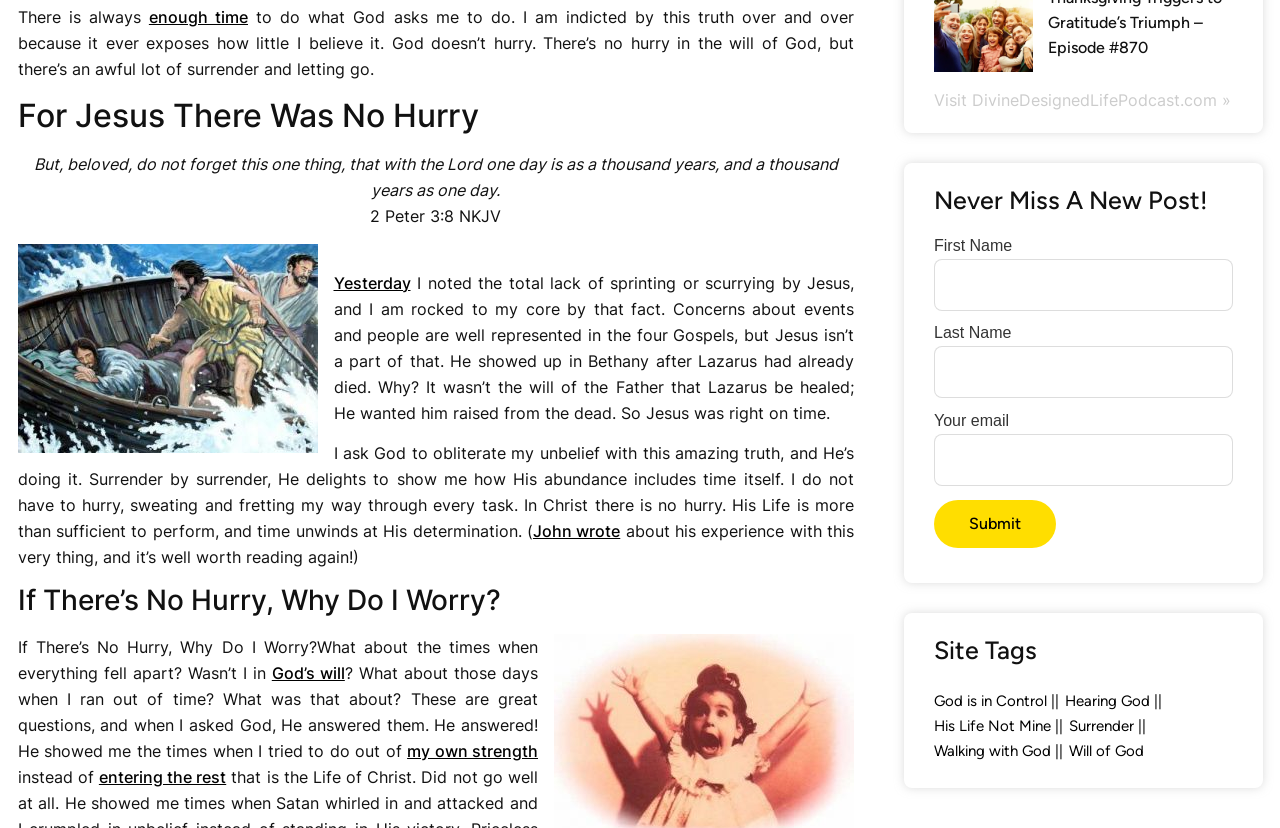What is the main topic of the webpage?
Could you answer the question with a detailed and thorough explanation?

Based on the content of the webpage, it appears to be discussing faith and God's will, with quotes from the Bible and personal reflections on trusting in God's timing.